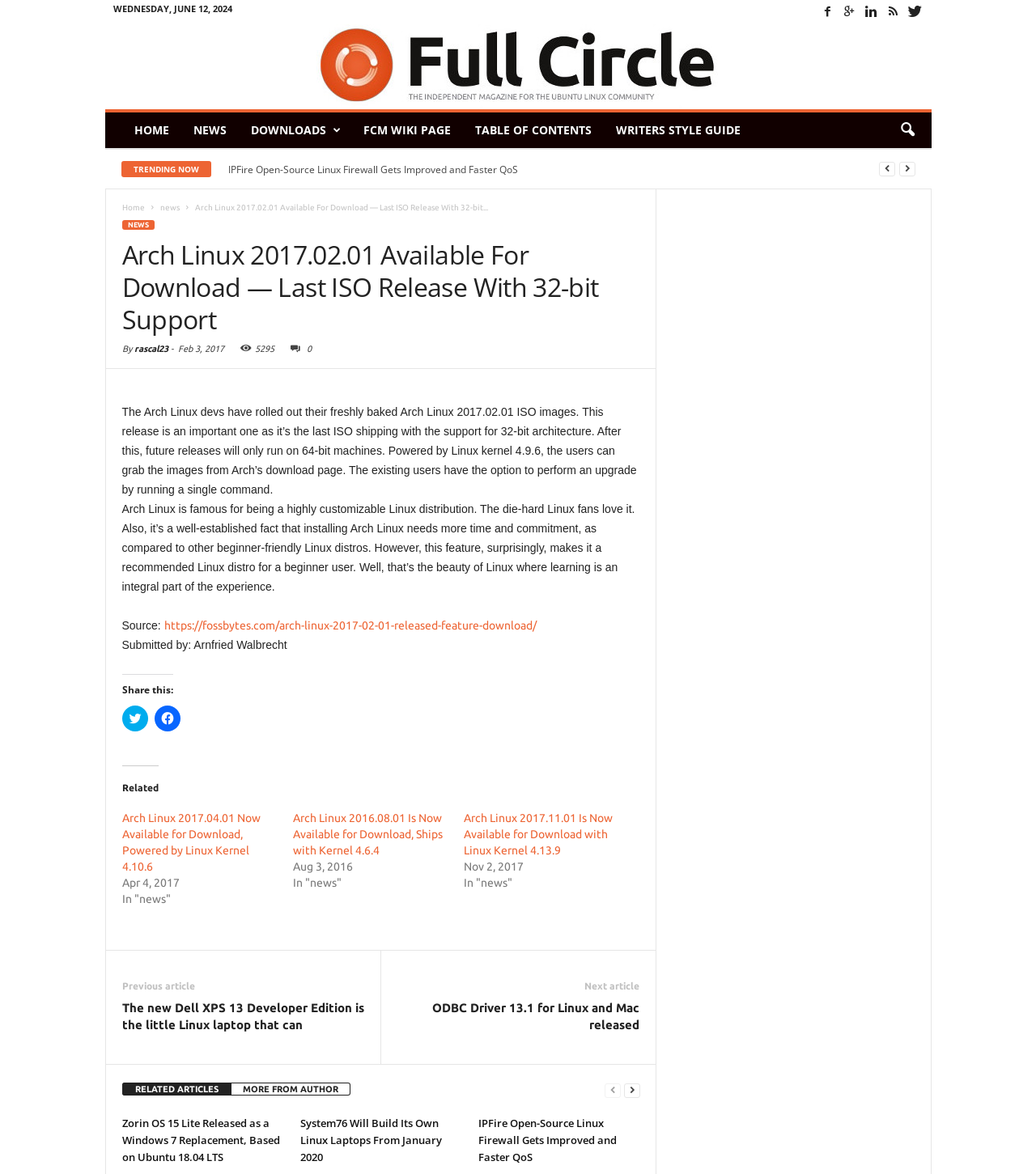How many comments are there on the article?
Please describe in detail the information shown in the image to answer the question.

I found the number of comments by looking at the text '5295' which is located below the heading 'Arch Linux 2017.02.01 Available For Download — Last ISO Release With 32-bit Support'.